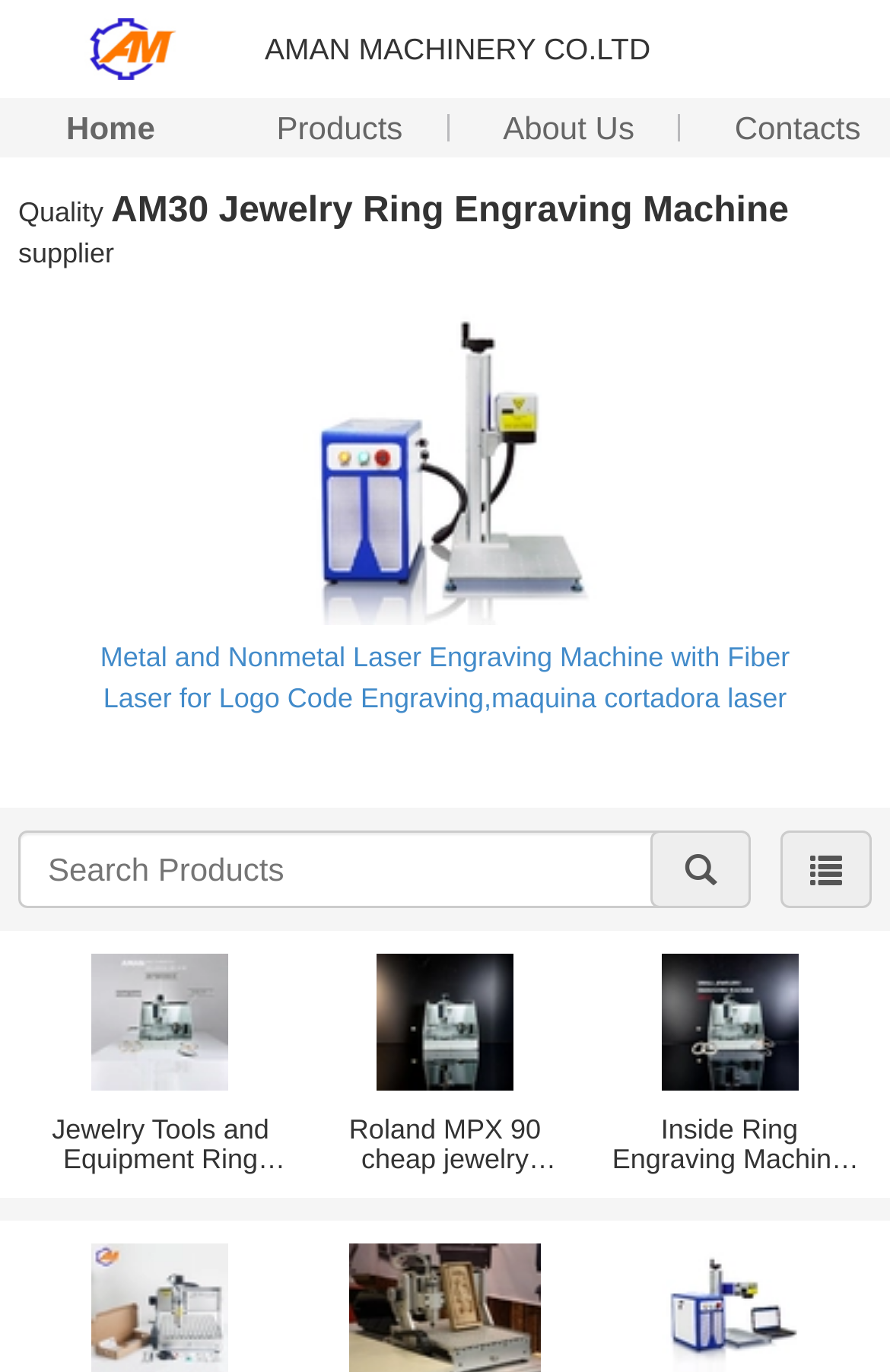What is the purpose of the search box?
Using the image provided, answer with just one word or phrase.

To search products